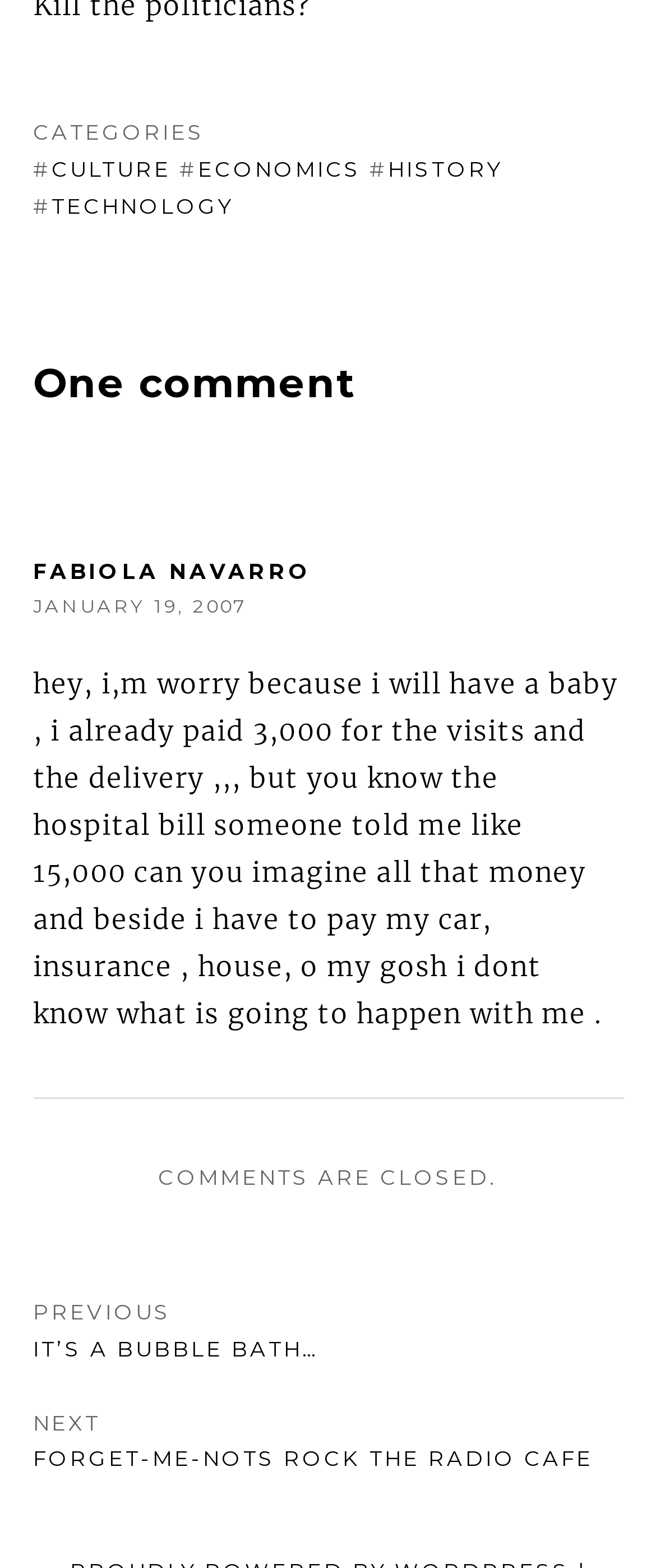What is the title of the previous post?
Look at the image and respond with a single word or a short phrase.

IT’S A BUBBLE BATH…